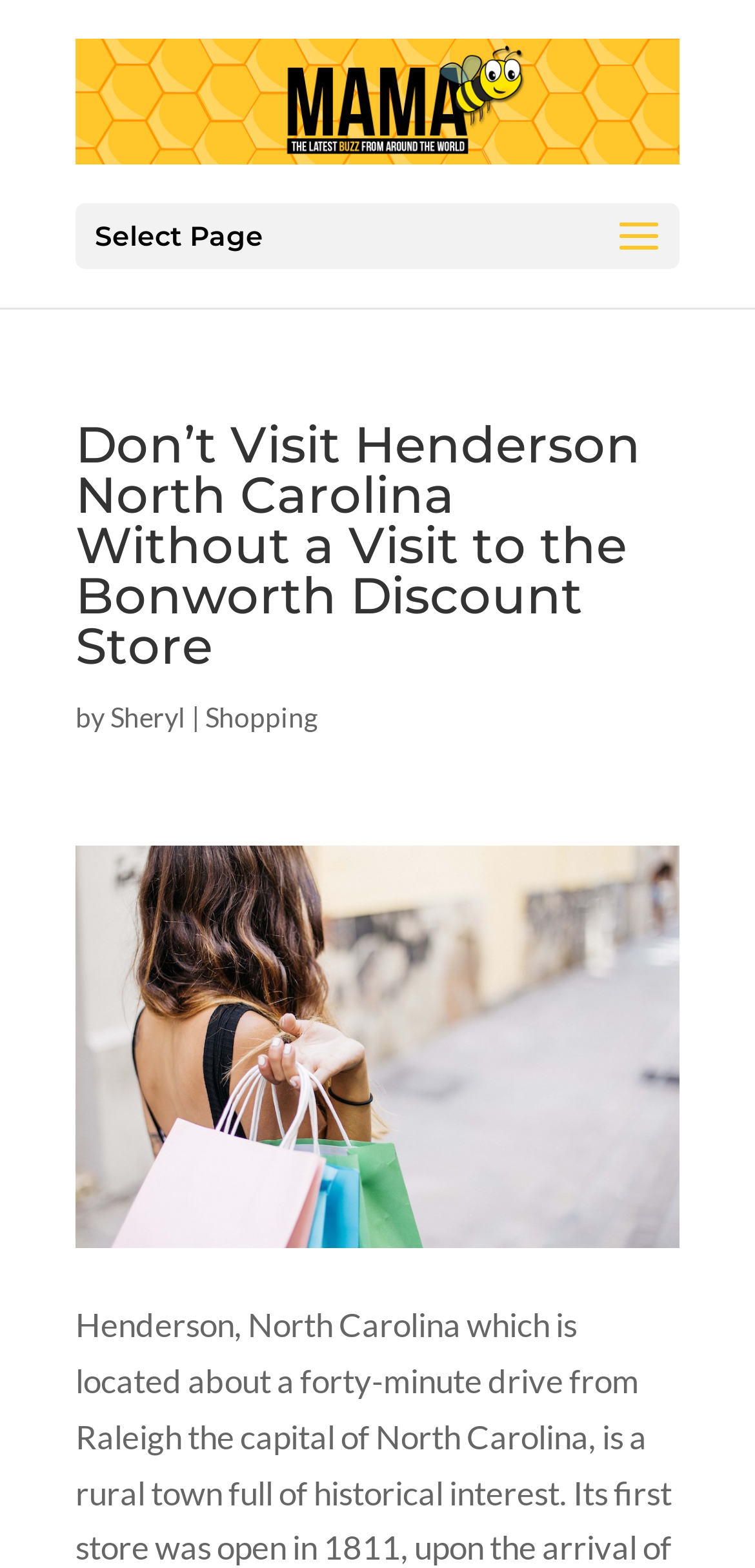Answer this question using a single word or a brief phrase:
What is the purpose of the 'Select Page' text?

Navigation